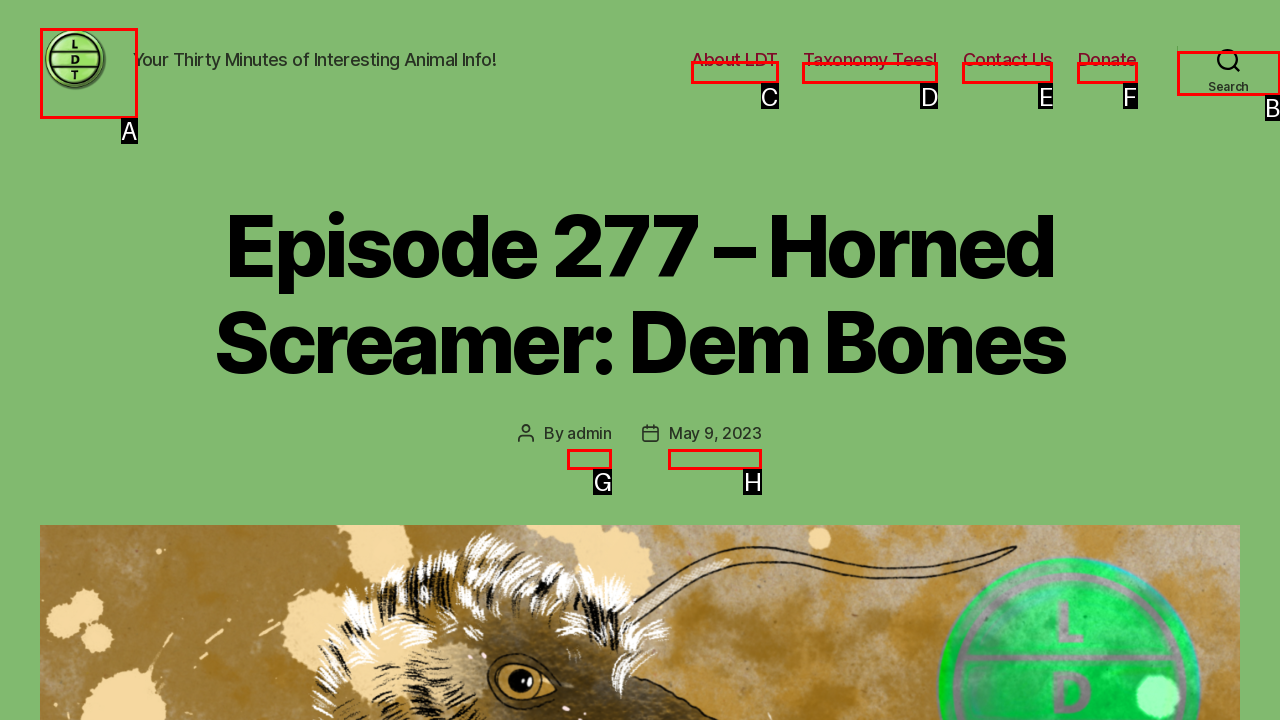Point out the letter of the HTML element you should click on to execute the task: Visit the 'About LDT' page
Reply with the letter from the given options.

C